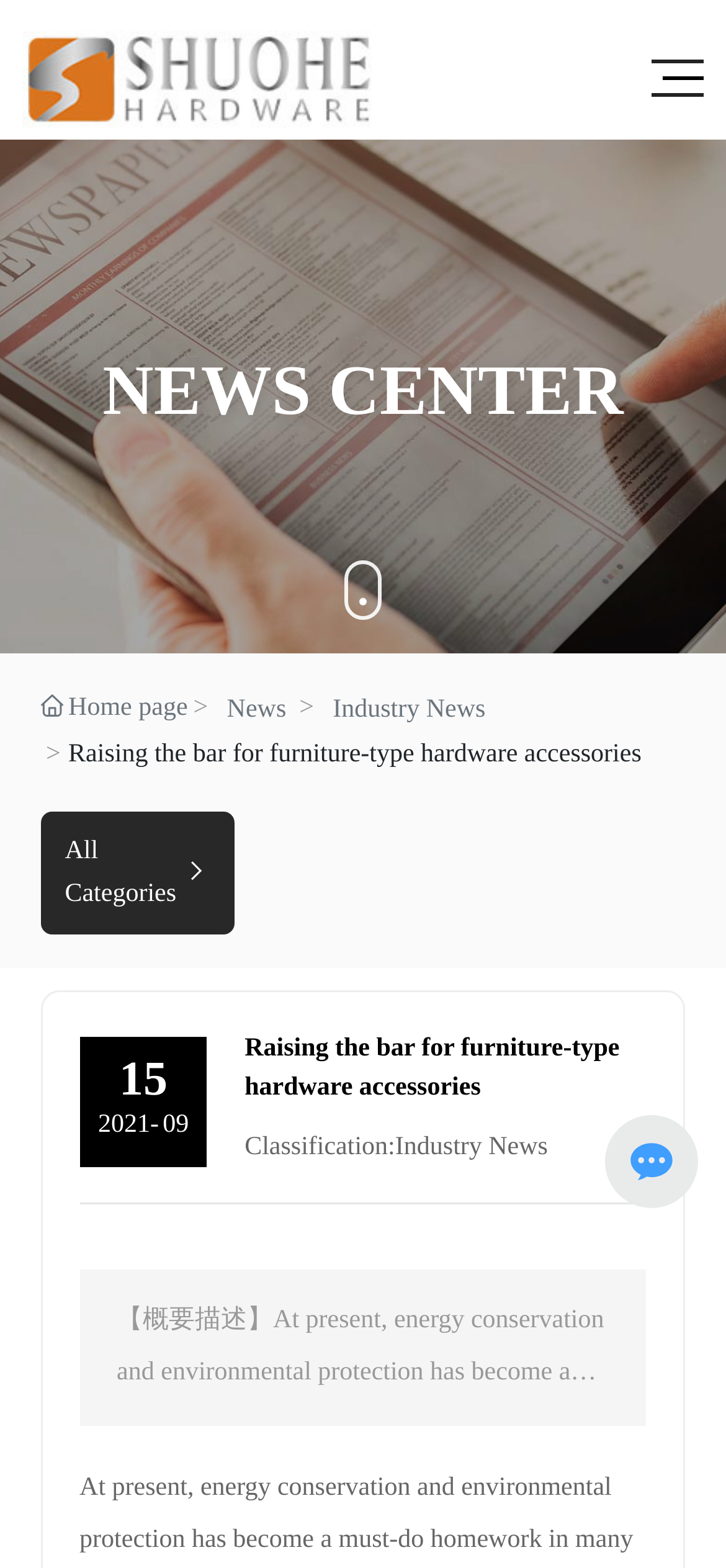Please respond to the question using a single word or phrase:
How many categories are there?

15